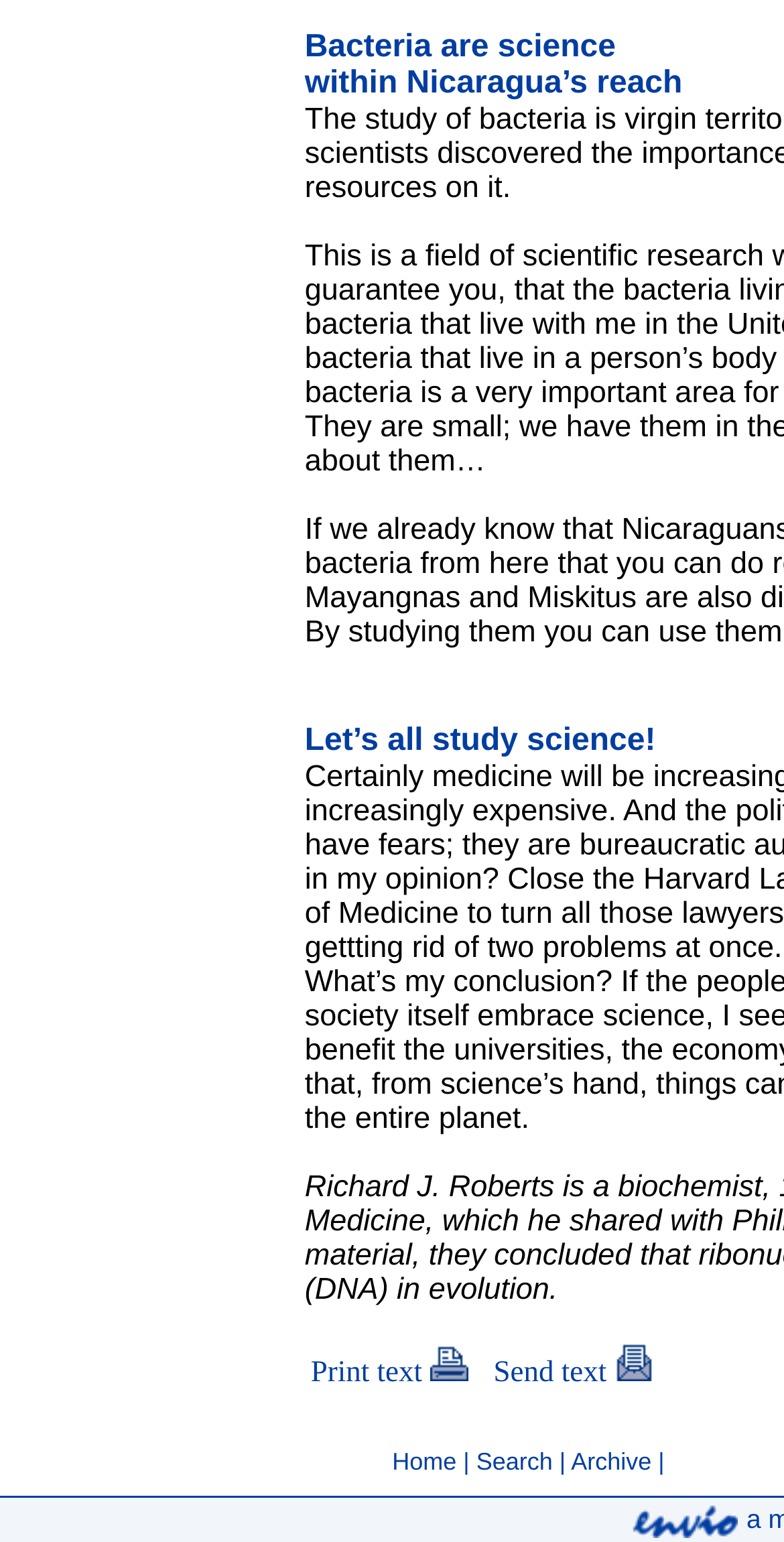Please provide a detailed answer to the question below based on the screenshot: 
How many table cells are there in the top table?

The top table has two table cells, each containing a button and a link. The first cell contains a 'Print text' button and link, while the second cell contains a 'Send text' button and link.